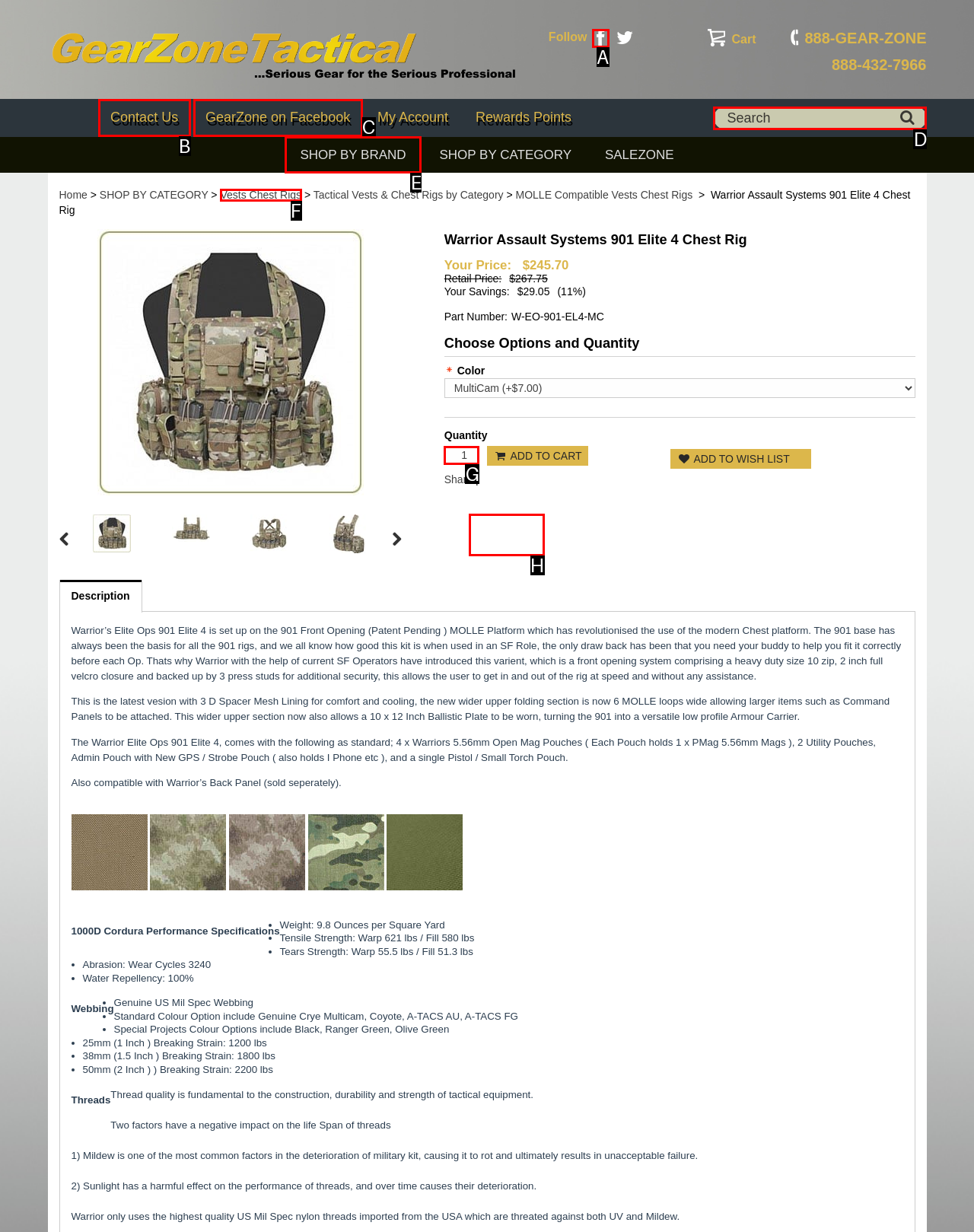Determine which option matches the element description: input value="Search" name="keyword" placeholder="Search"
Reply with the letter of the appropriate option from the options provided.

D